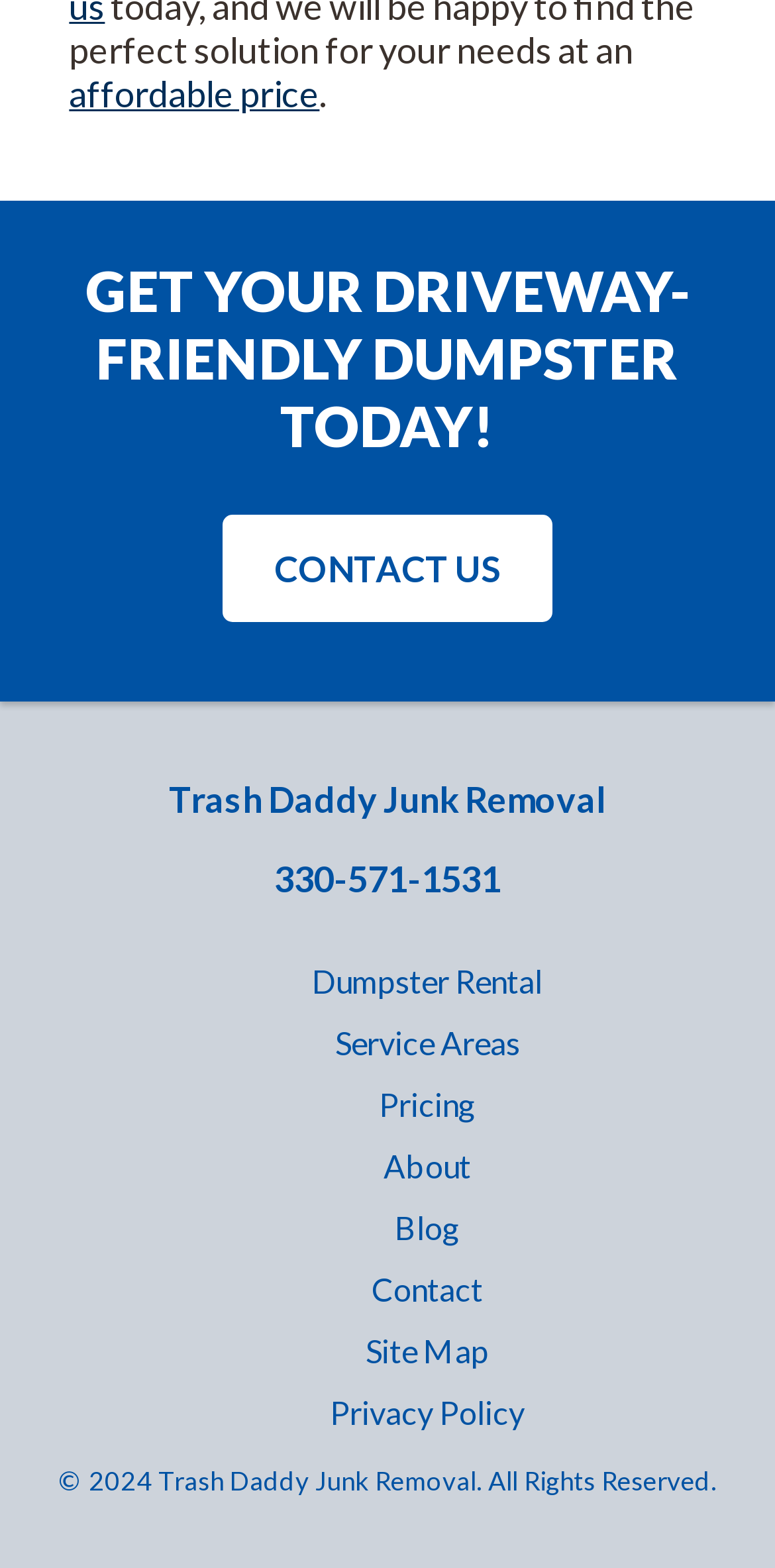Specify the bounding box coordinates of the element's region that should be clicked to achieve the following instruction: "Contact the junk removal service". The bounding box coordinates consist of four float numbers between 0 and 1, in the format [left, top, right, bottom].

[0.287, 0.328, 0.713, 0.397]